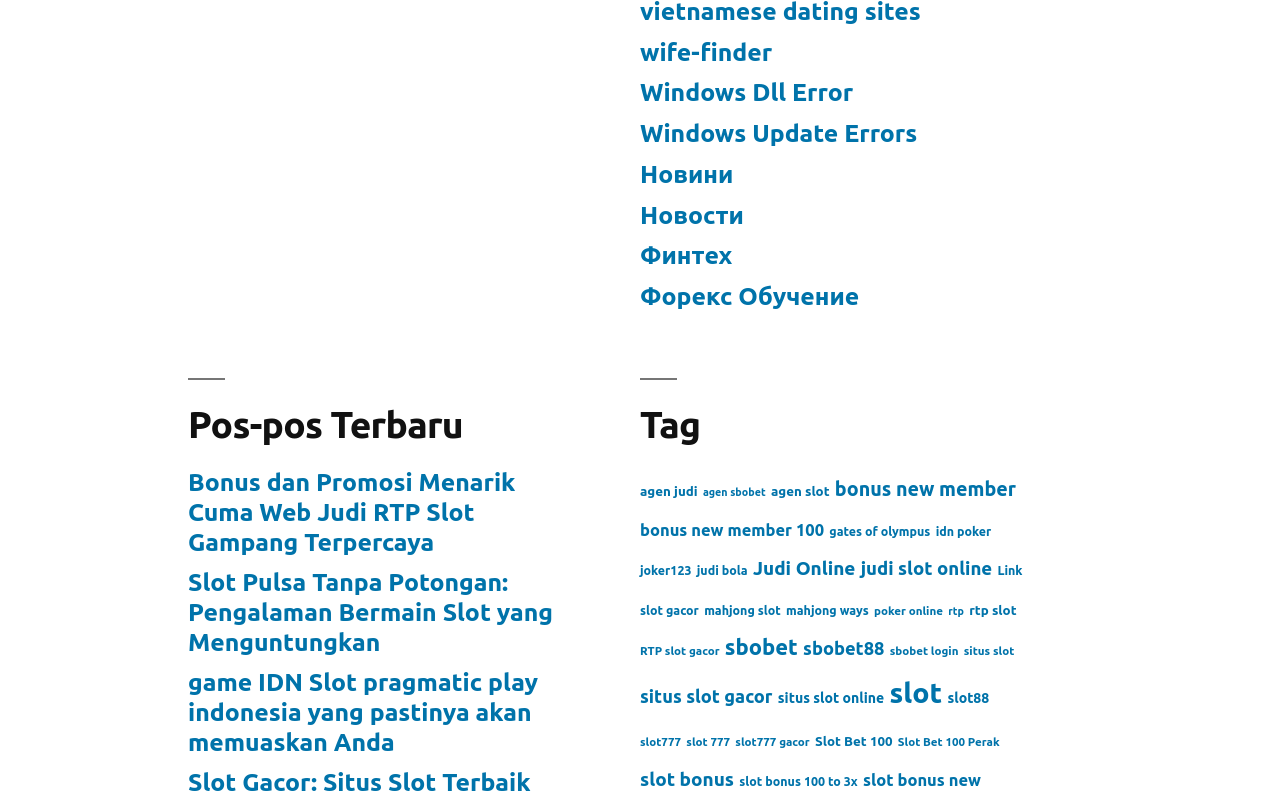Answer the question below in one word or phrase:
How many items are related to 'agen judi'?

9